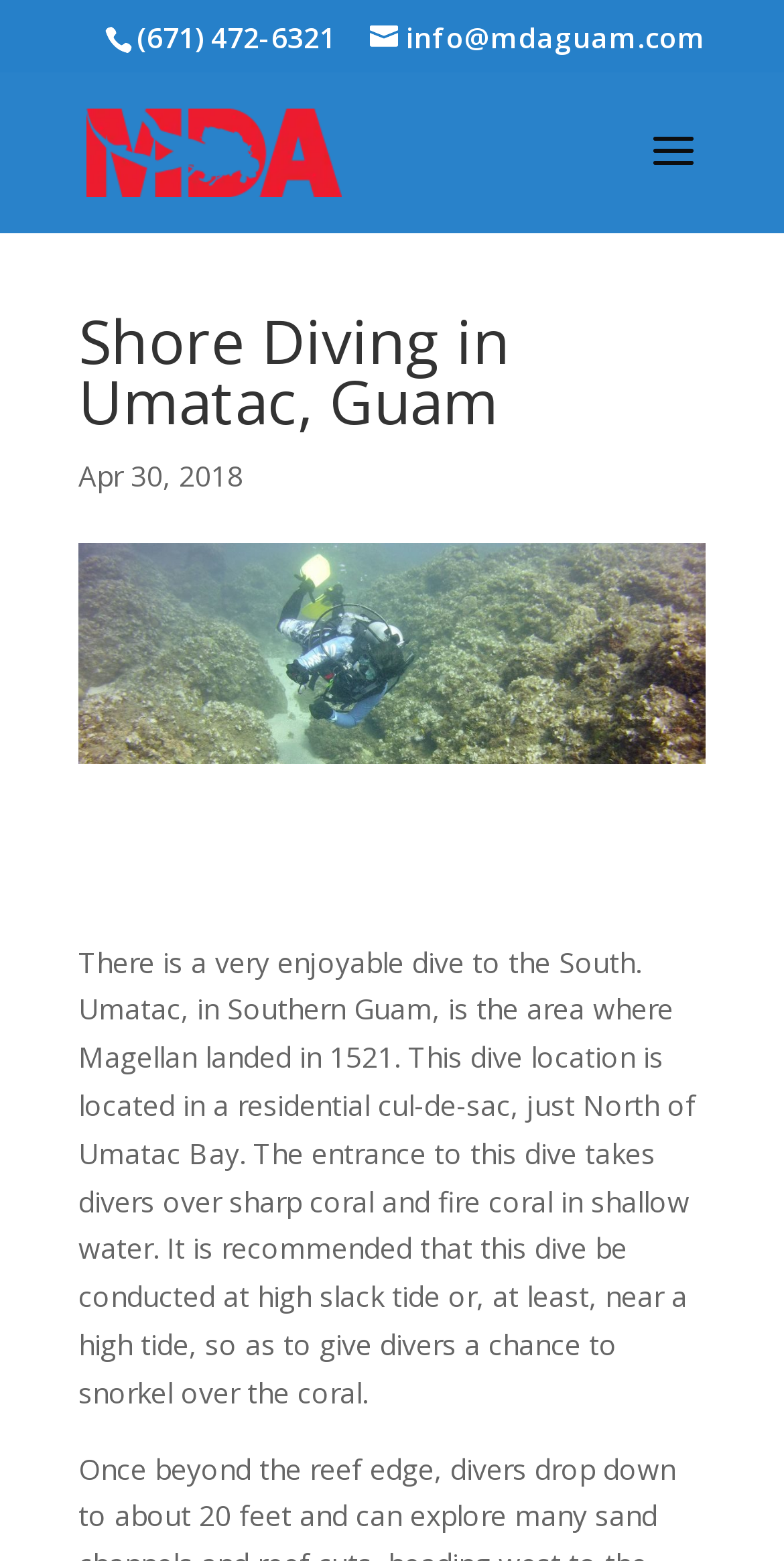Create a detailed narrative describing the layout and content of the webpage.

The webpage is about shore diving in Umatac, Guam, and it appears to be a informational page about a specific dive location. 

At the top of the page, there is a phone number "(671) 472-6321" and an email address "info@mdaguam.com" on the left and right sides, respectively. Below the phone number, there is a link to "MDAGUAM" with an accompanying image of the same name. 

A search bar is located in the middle of the top section, with a search box labeled "Search for:". 

The main content of the page starts with a heading "Shore Diving in Umatac, Guam" followed by a date "Apr 30, 2018". Below the date, there is a descriptive paragraph about the dive location, which explains the location, the entrance to the dive, and the recommended time to conduct the dive. The paragraph is quite long and provides detailed information about the dive.